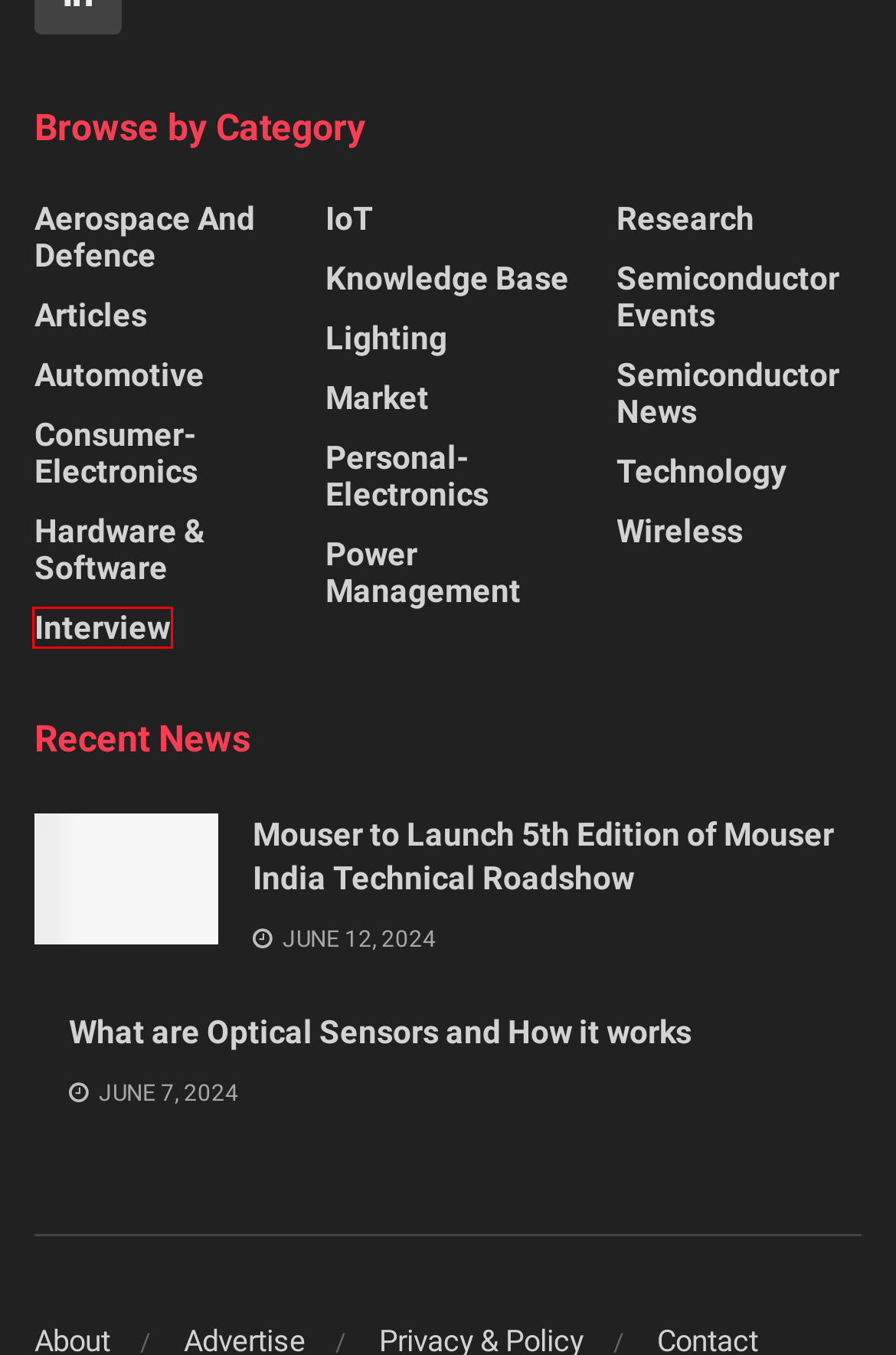Examine the screenshot of a webpage with a red bounding box around a specific UI element. Identify which webpage description best matches the new webpage that appears after clicking the element in the red bounding box. Here are the candidates:
A. Interview Archives - Semiconductor for You
B. Power Management Archives - Semiconductor for You
C. Aerospace and Defence Archives - Semiconductor for You
D. personal-electronics Archives - Semiconductor for You
E. IoT Archives - Semiconductor for You
F. What are Optical Sensors and How it works - Semiconductor for You
G. Automotive Archives - Semiconductor for You
H. Research Archives - Semiconductor for You

A